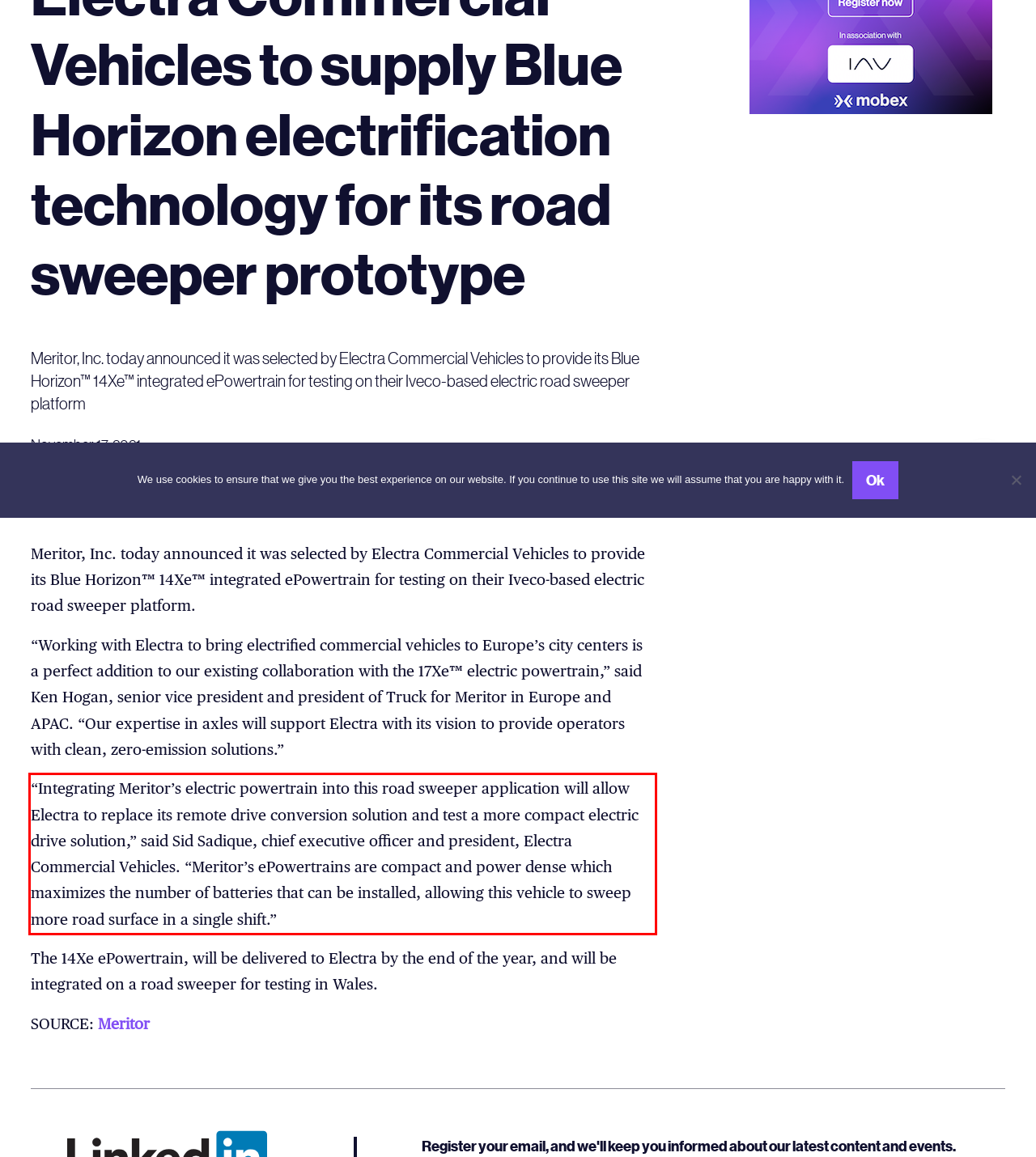Look at the provided screenshot of the webpage and perform OCR on the text within the red bounding box.

“Integrating Meritor’s electric powertrain into this road sweeper application will allow Electra to replace its remote drive conversion solution and test a more compact electric drive solution,” said Sid Sadique, chief executive officer and president, Electra Commercial Vehicles. “Meritor’s ePowertrains are compact and power dense which maximizes the number of batteries that can be installed, allowing this vehicle to sweep more road surface in a single shift.”